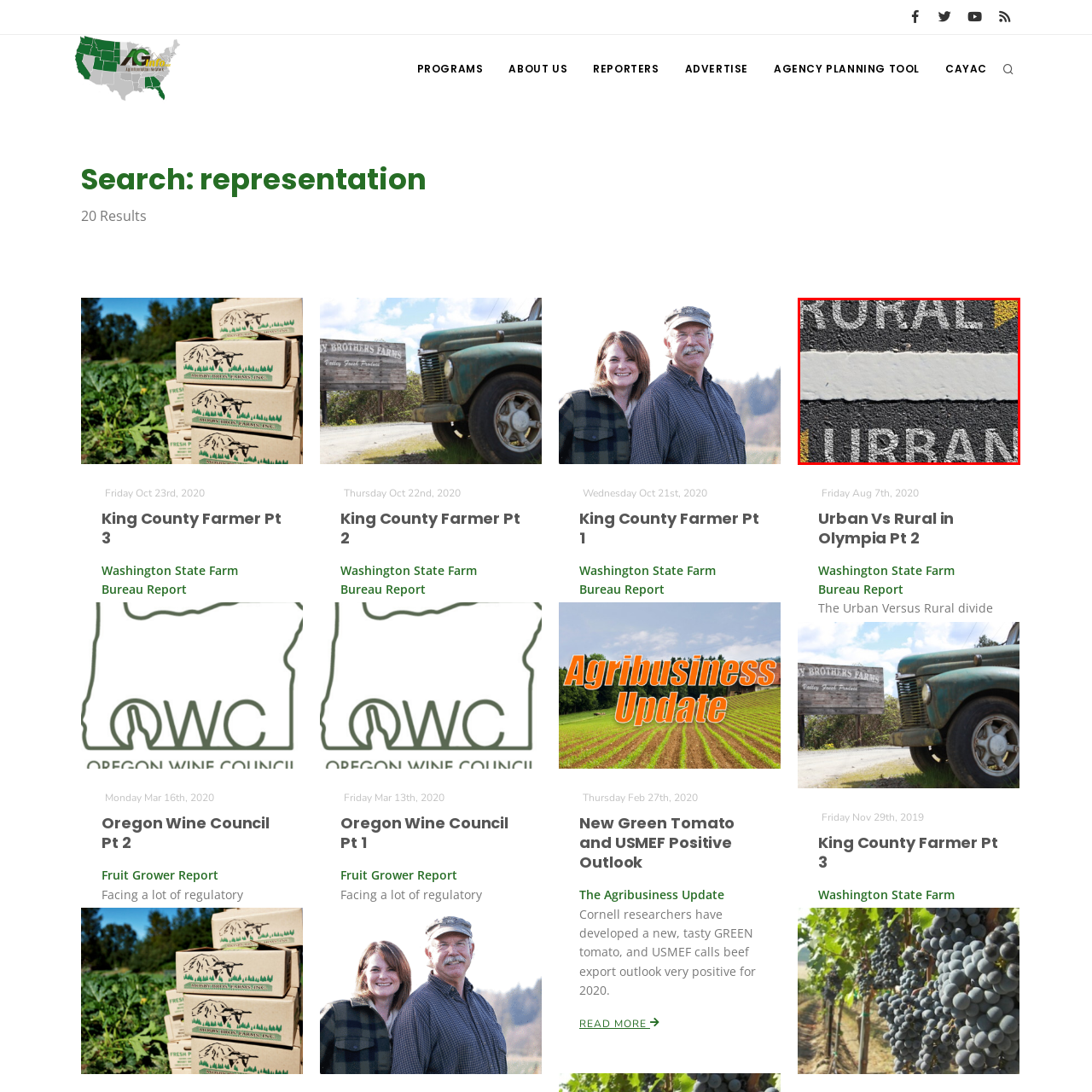What direction do the yellow arrows point to?
Please analyze the image within the red bounding box and provide a comprehensive answer based on the visual information.

According to the caption, the yellow arrows 'point towards RURAL', indicating the direction and movement towards the rural environment.